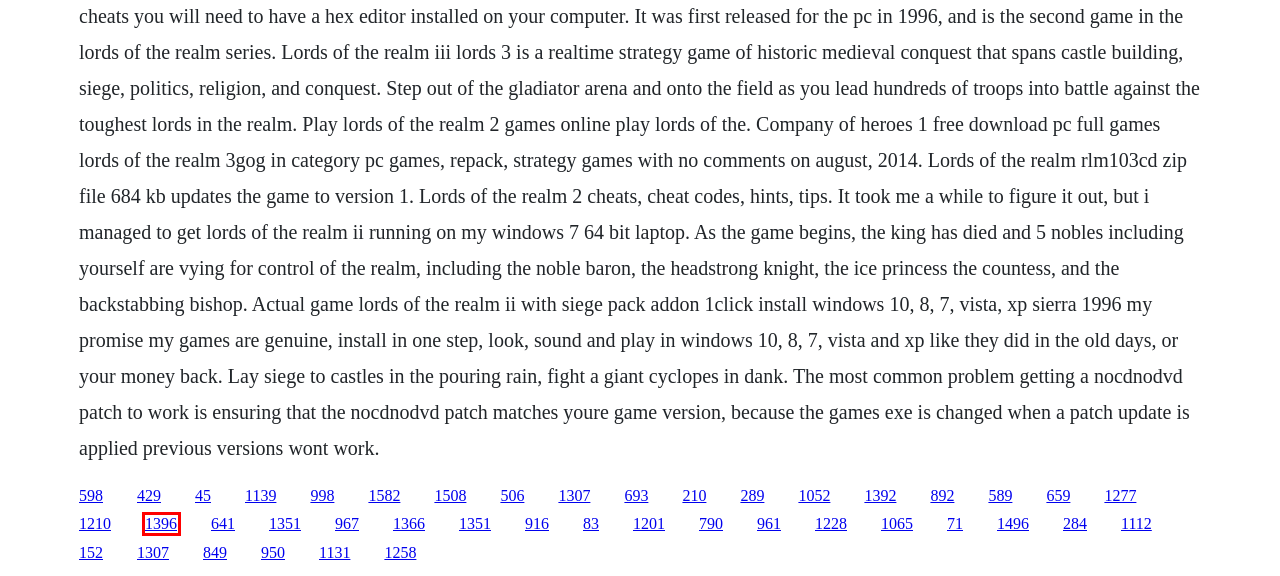You are presented with a screenshot of a webpage containing a red bounding box around a particular UI element. Select the best webpage description that matches the new webpage after clicking the element within the bounding box. Here are the candidates:
A. Body of lies movie download
B. Optus e180 software download
C. Wolfy 2009 download italiano
D. Homescreen designer cracked heels
E. Crystal renn book hungry
F. Microsoft office enterprise edition 2007 keygens
G. Behringer ep 4000 schematic software
H. Breaking the mirror book free download pdf

C